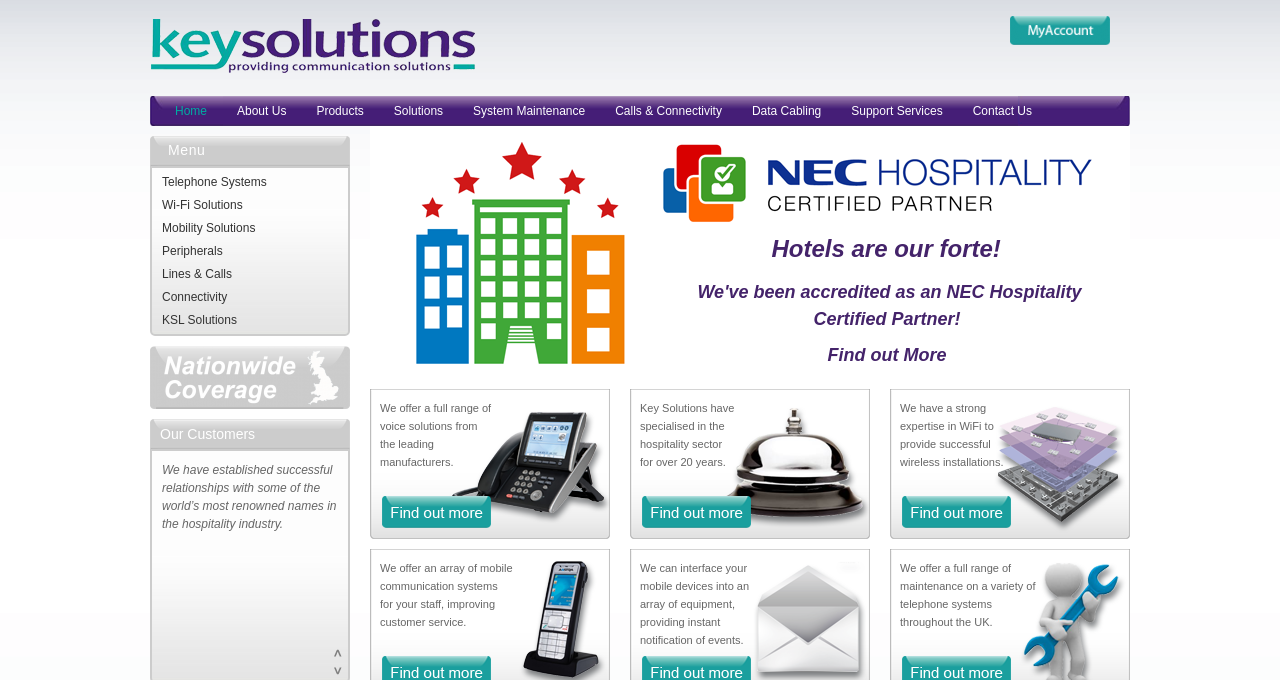Determine the bounding box coordinates of the section I need to click to execute the following instruction: "Click on the Telephone Systems link". Provide the coordinates as four float numbers between 0 and 1, i.e., [left, top, right, bottom].

[0.289, 0.781, 0.477, 0.801]